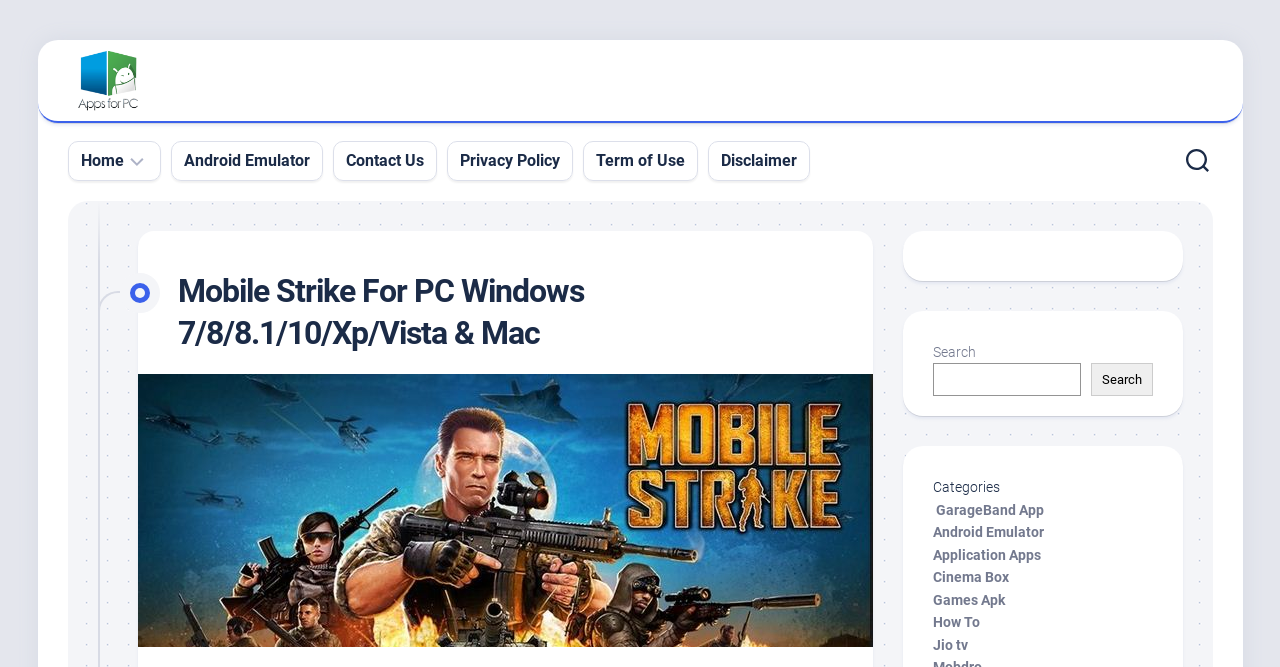What is the second link from the top right?
Give a single word or phrase as your answer by examining the image.

Contact Us